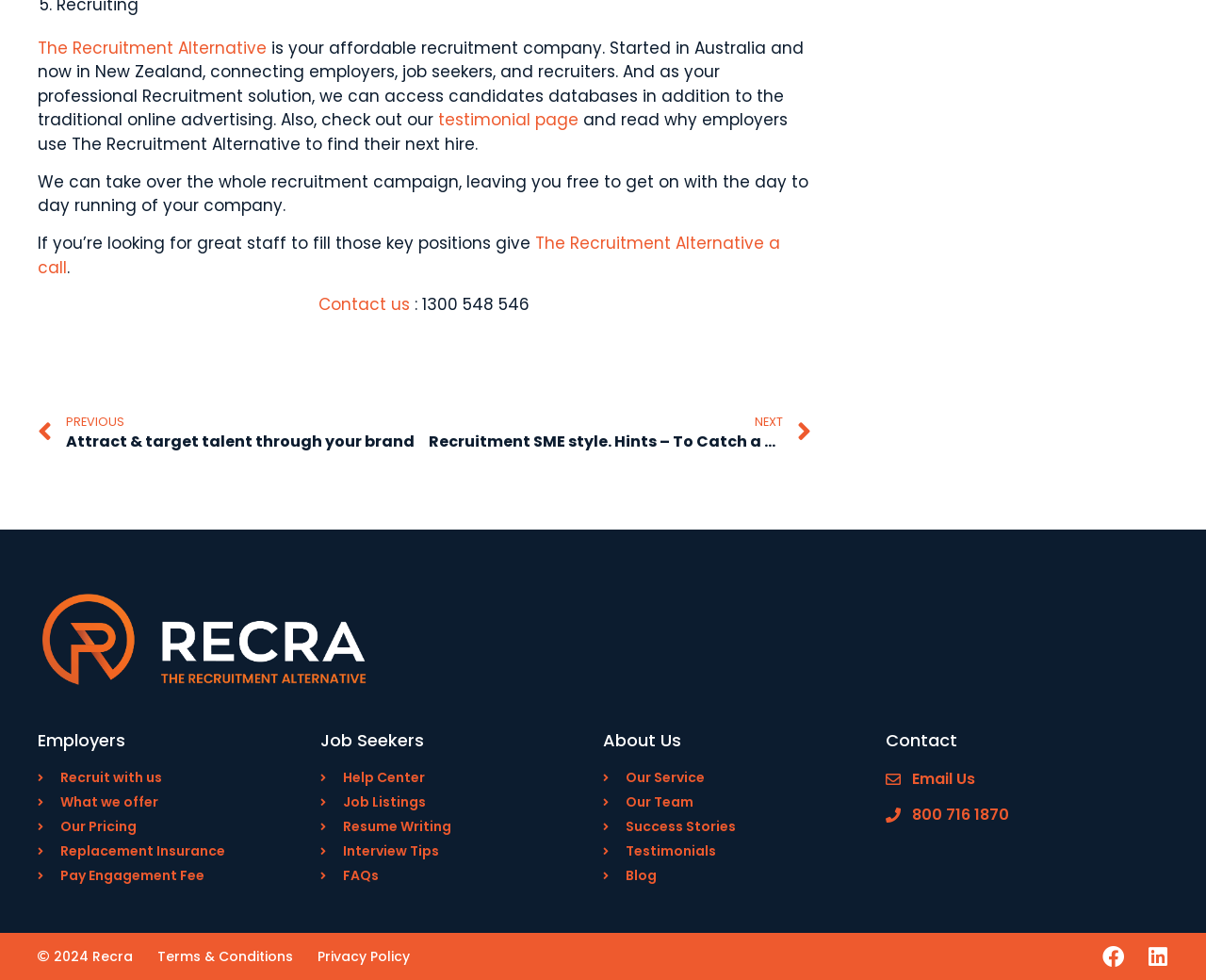What is the purpose of the recruitment company?
Could you give a comprehensive explanation in response to this question?

The purpose of the recruitment company is mentioned in the StaticText element, which states that the company connects employers, job seekers, and recruiters. This suggests that the company provides recruitment services to facilitate hiring and job searching.